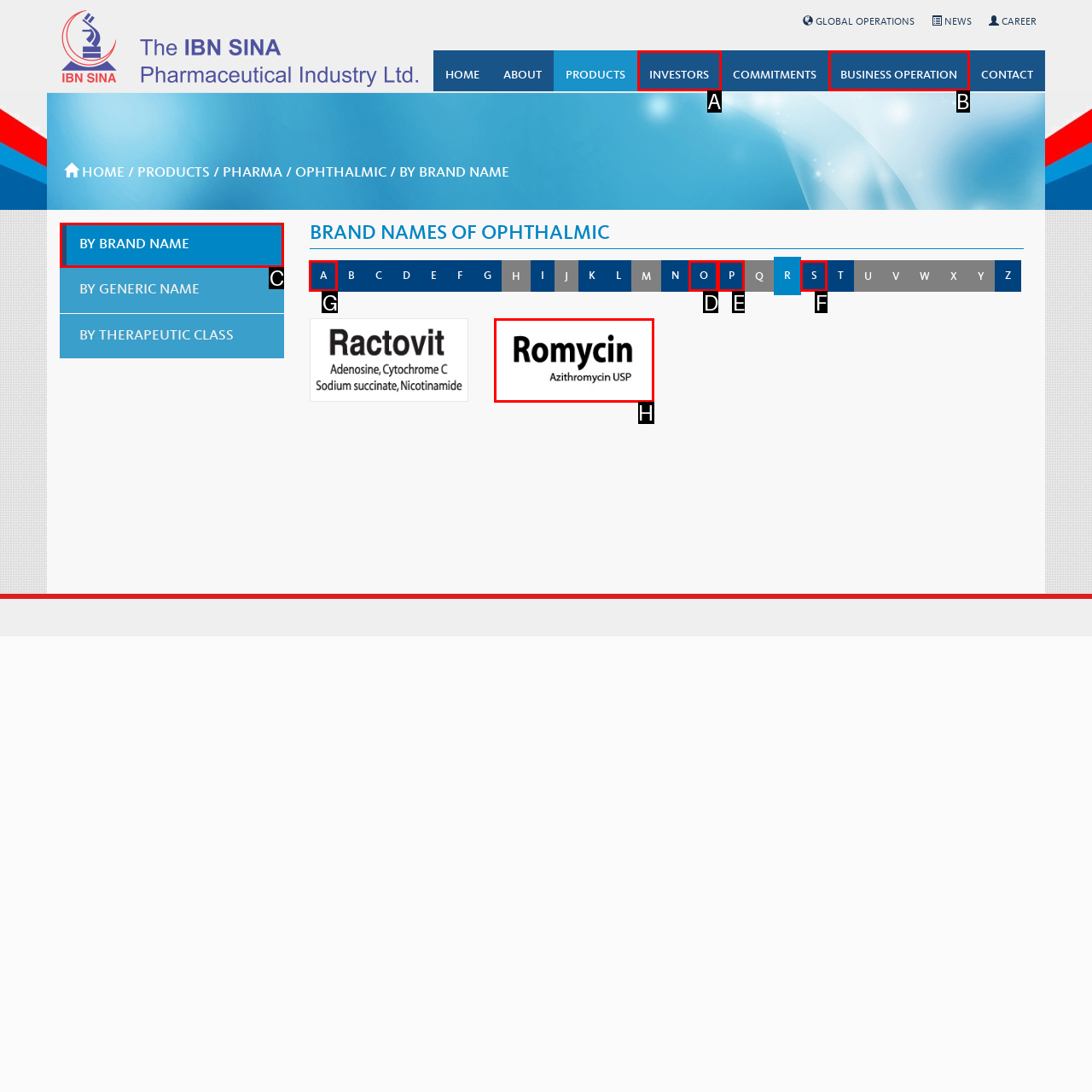Find the correct option to complete this instruction: Select brand name starting with A. Reply with the corresponding letter.

G